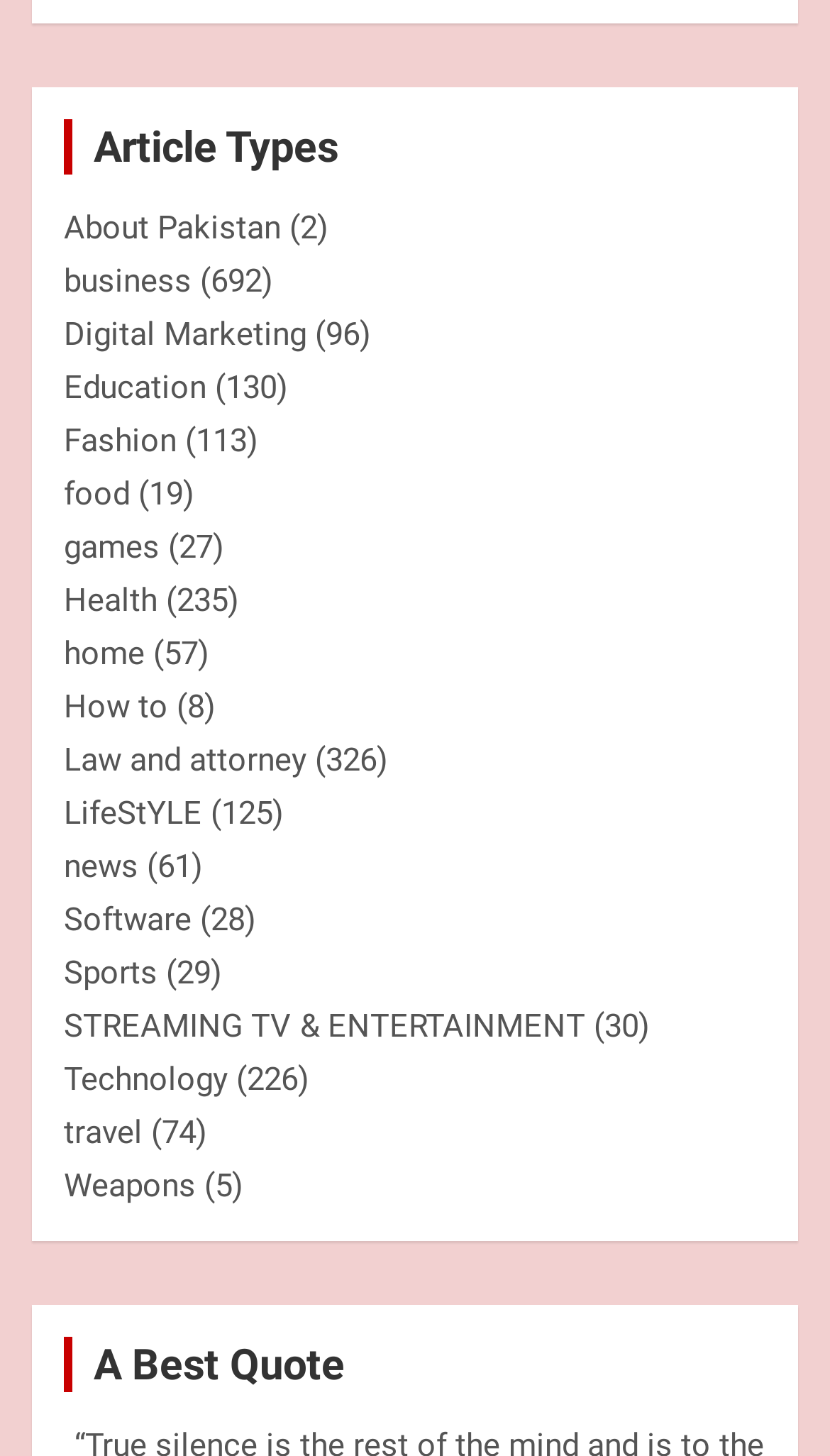Is there a quote section on the webpage?
Please provide a single word or phrase as your answer based on the image.

Yes